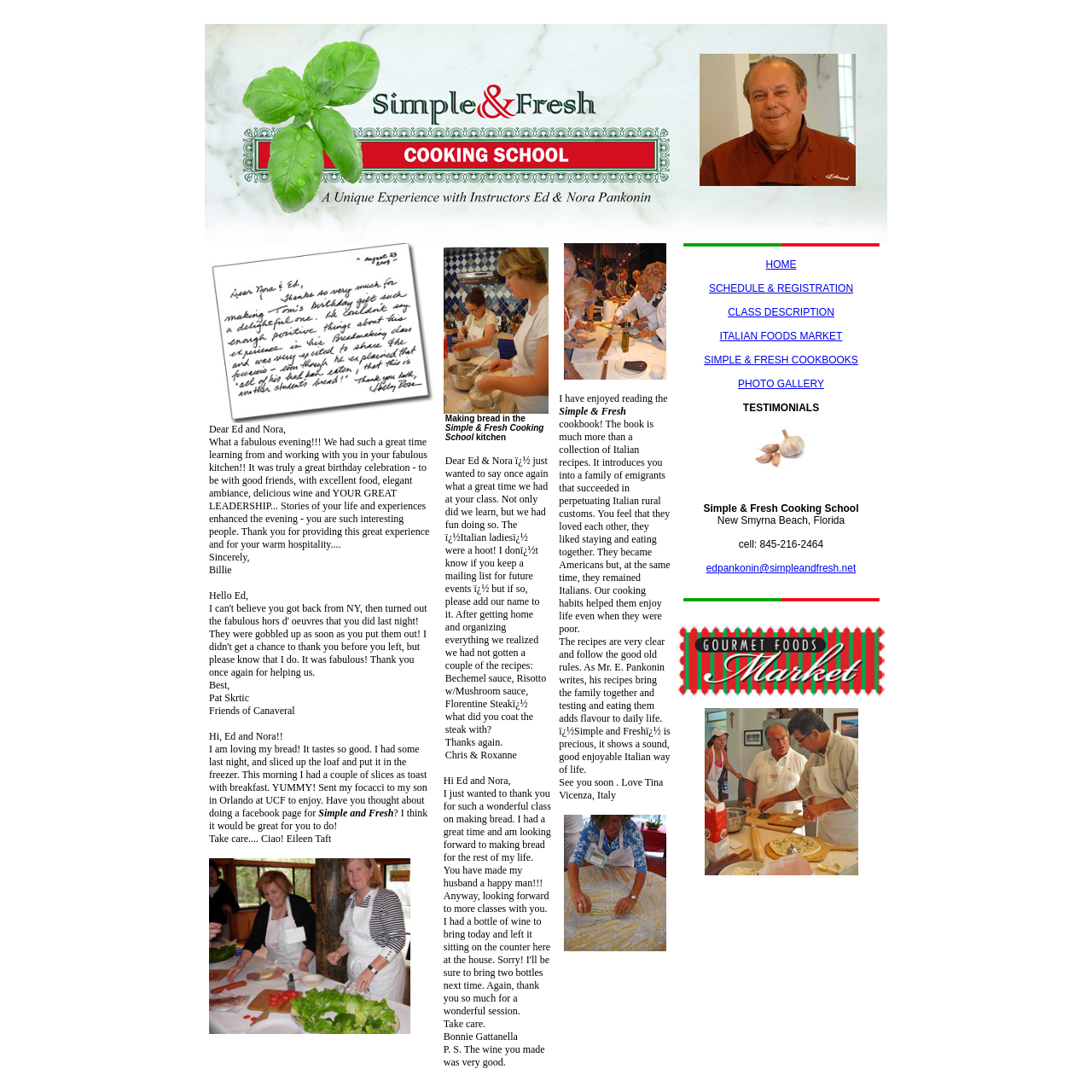Please locate the bounding box coordinates of the element that should be clicked to complete the given instruction: "View the CLASS DESCRIPTION".

[0.667, 0.28, 0.764, 0.291]